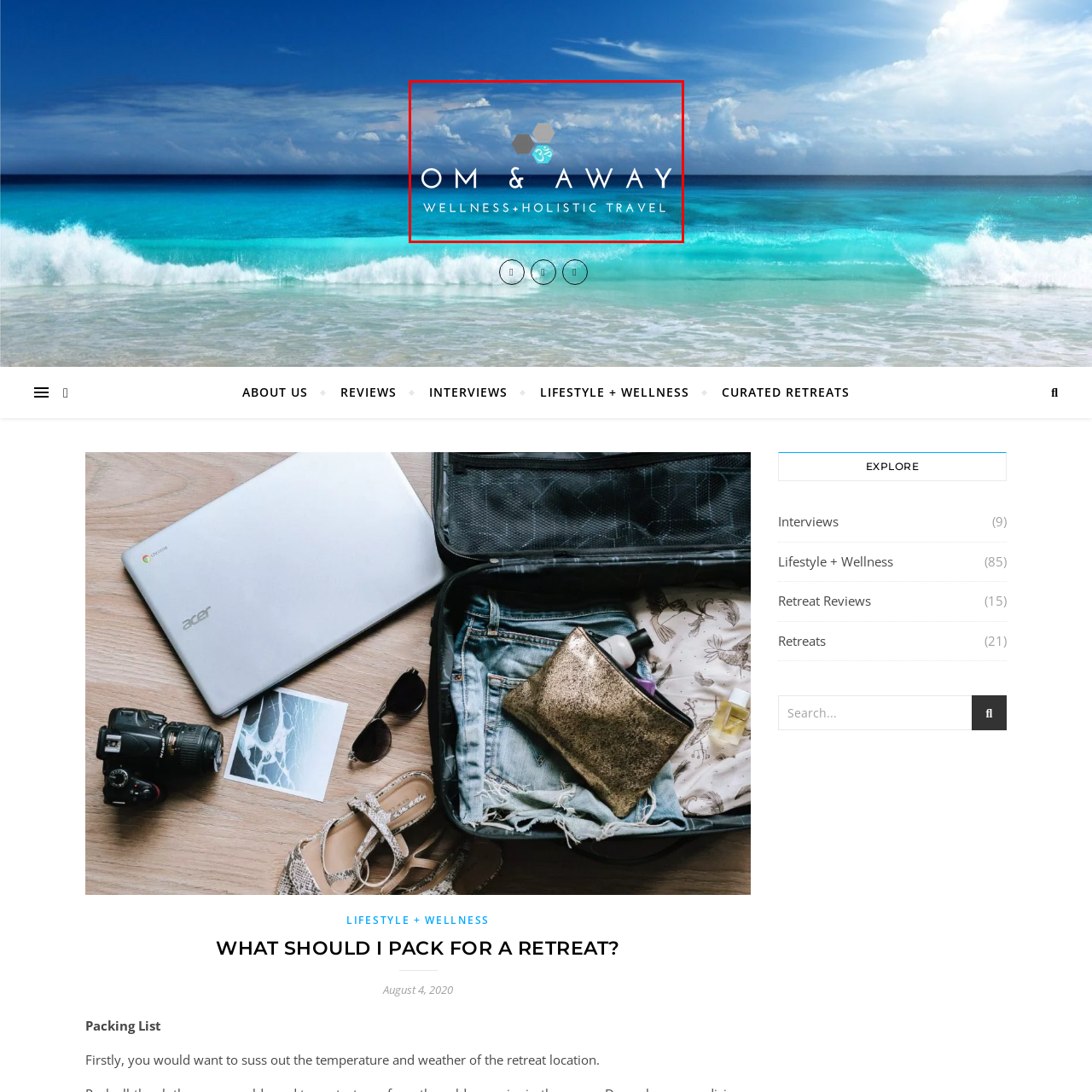What is the color of the ocean in the background?
Carefully scrutinize the image inside the red bounding box and generate a comprehensive answer, drawing from the visual content.

The question asks about the color of the ocean in the background of the logo. According to the caption, the ocean is depicted with clear turquoise waters, which creates a tranquil and serene atmosphere.